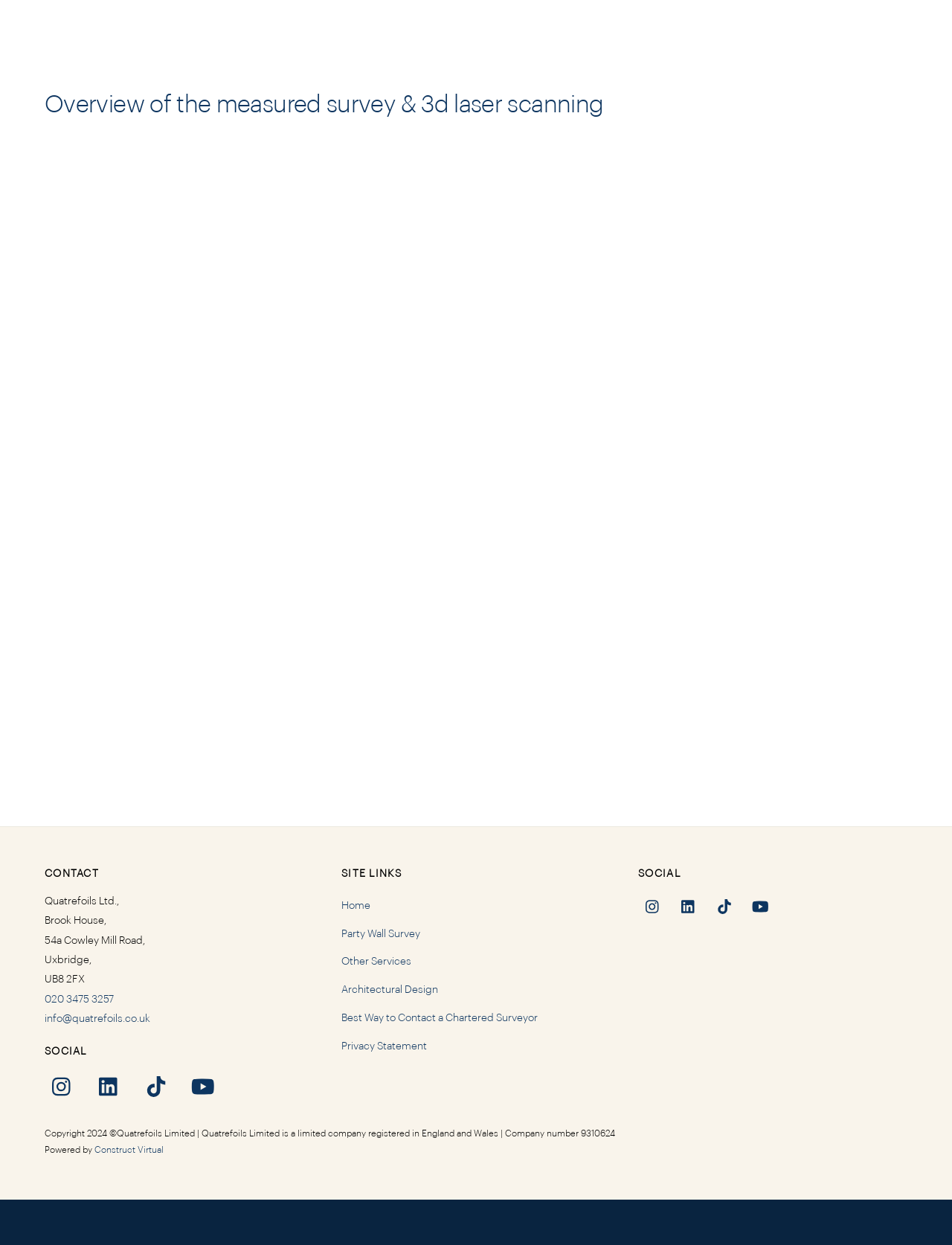Please specify the bounding box coordinates of the clickable region necessary for completing the following instruction: "Click the '020 3475 3257' phone number". The coordinates must consist of four float numbers between 0 and 1, i.e., [left, top, right, bottom].

[0.047, 0.798, 0.12, 0.807]